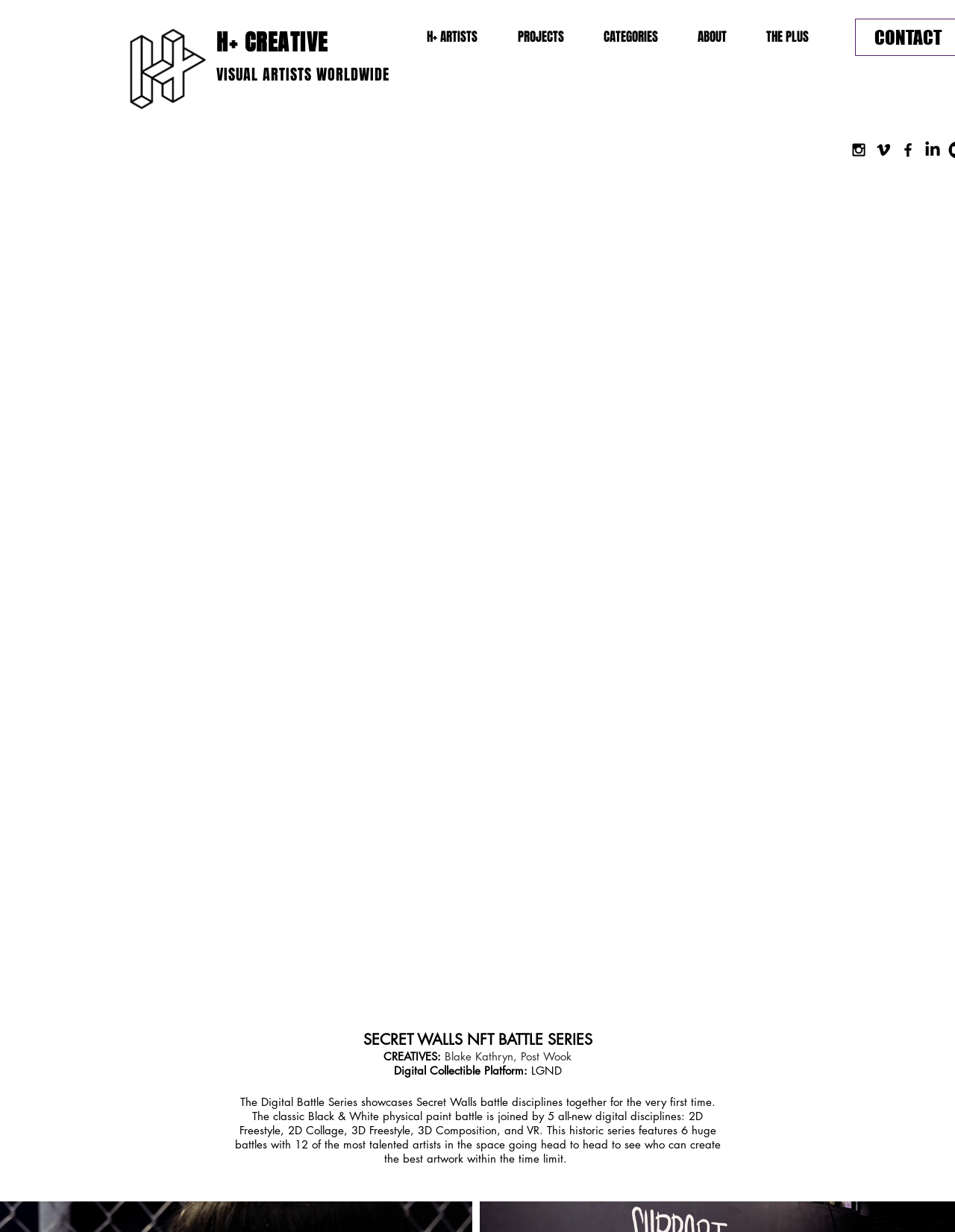Identify the bounding box coordinates of the clickable section necessary to follow the following instruction: "Learn about the NFT Battle Series". The coordinates should be presented as four float numbers from 0 to 1, i.e., [left, top, right, bottom].

[0.246, 0.889, 0.754, 0.946]